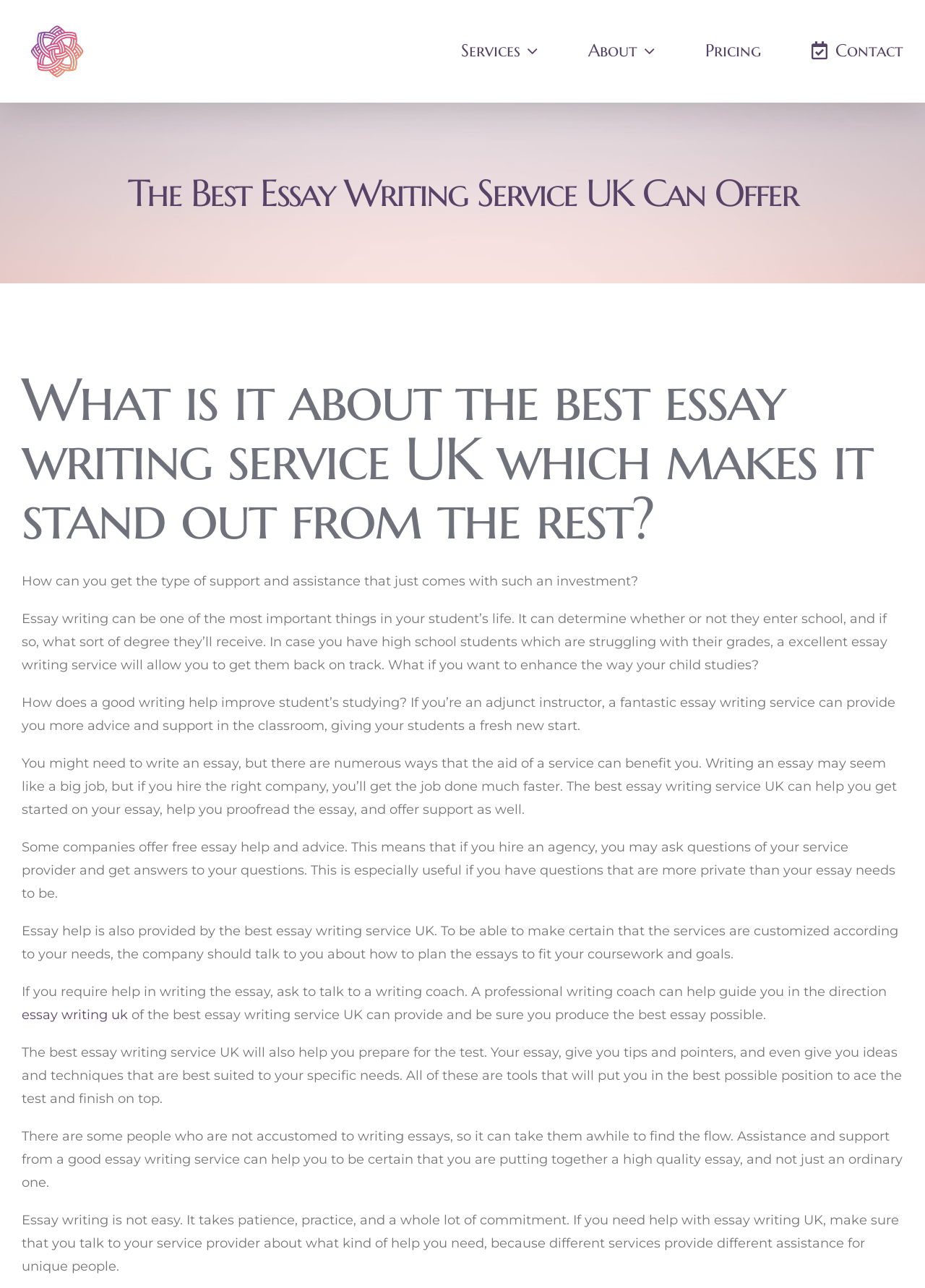Using the information shown in the image, answer the question with as much detail as possible: How many links are in the main menu?

By examining the navigation element 'Main Menu', I can see that it contains four links: 'Services', 'About', 'Pricing', and 'Contact'.